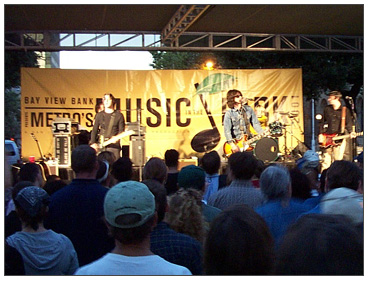Please reply with a single word or brief phrase to the question: 
What is the mood of the audience?

Excited and connected